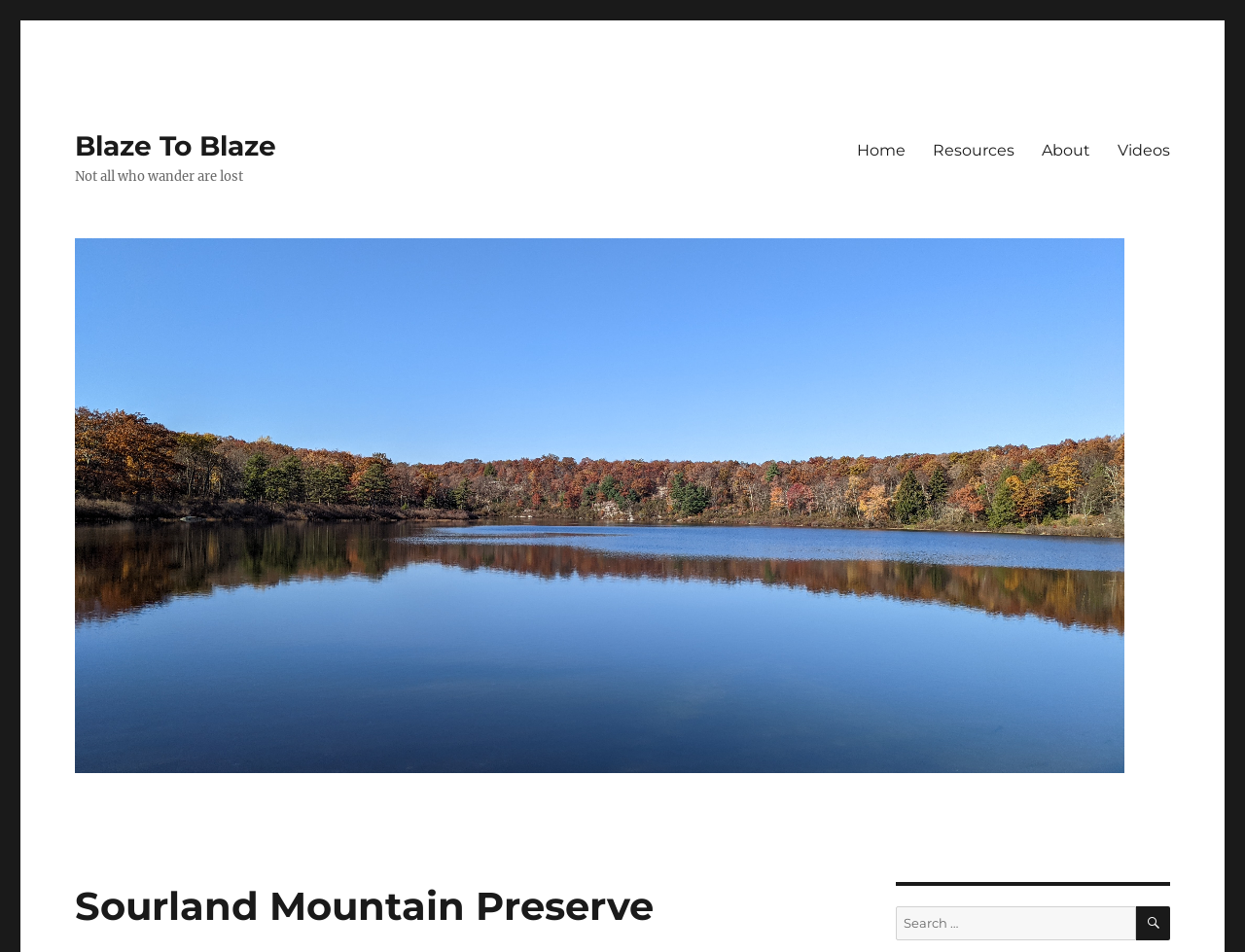Generate a comprehensive description of the webpage.

The webpage is about Sourland Mountain Preserve, with a focus on Blaze To Blaze. At the top left, there is a link to Blaze To Blaze, accompanied by a quote "Not all who wander are lost". To the right of this section, there is a primary navigation menu with four links: Home, Resources, About, and Videos.

Below the navigation menu, there is a prominent section that takes up most of the page. This section has a link to Blaze To Blaze, an image with the same title, and a header that reads "Sourland Mountain Preserve". The image is positioned to the right of the link.

At the bottom right of the page, there is a search bar with a label "Search for:" and a search button with a magnifying glass icon.